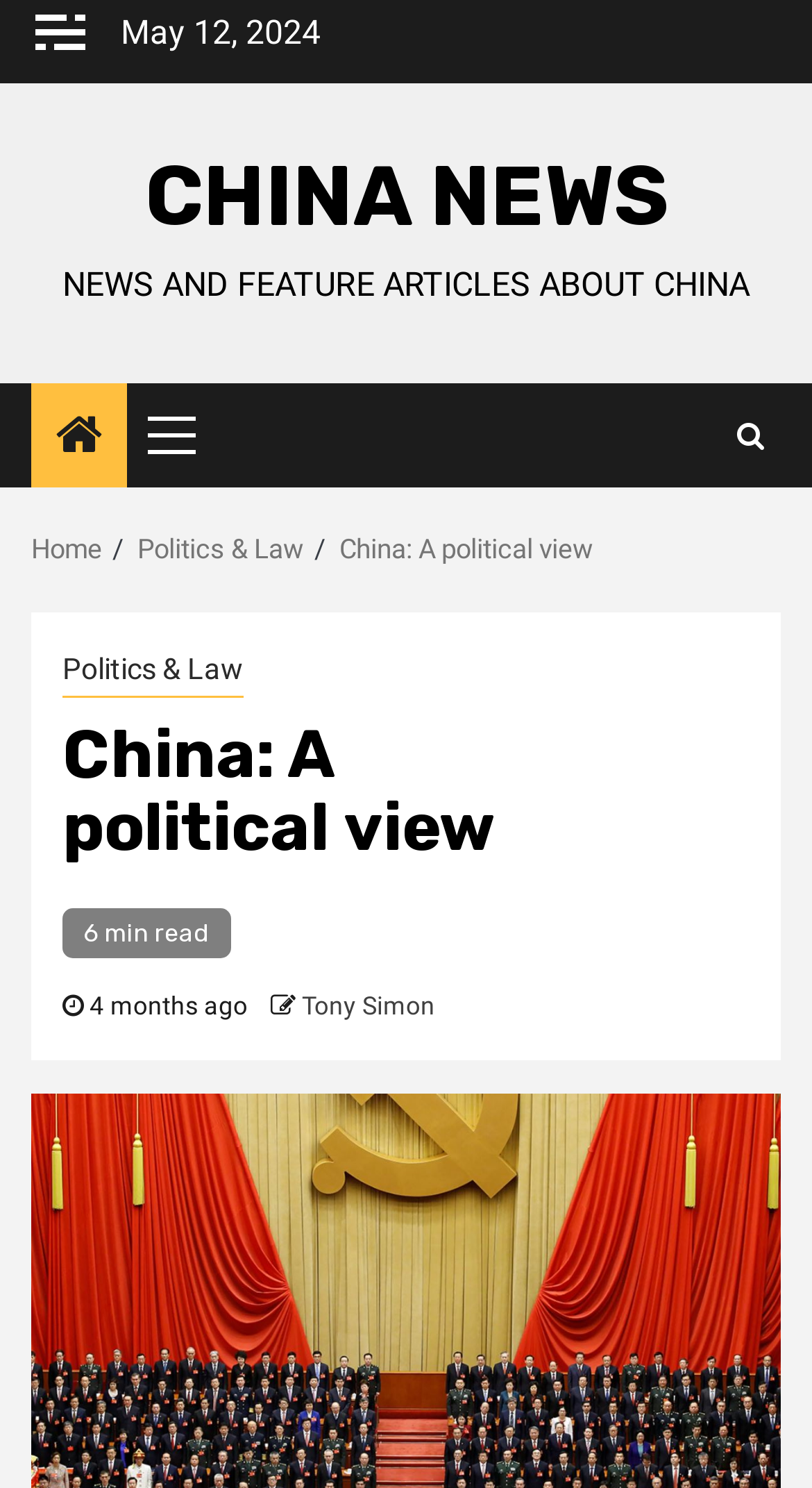Please answer the following question as detailed as possible based on the image: 
How long does it take to read the current article?

I found the reading time of the current article by examining the StaticText element with the content '6 min read' which is located below the article title.